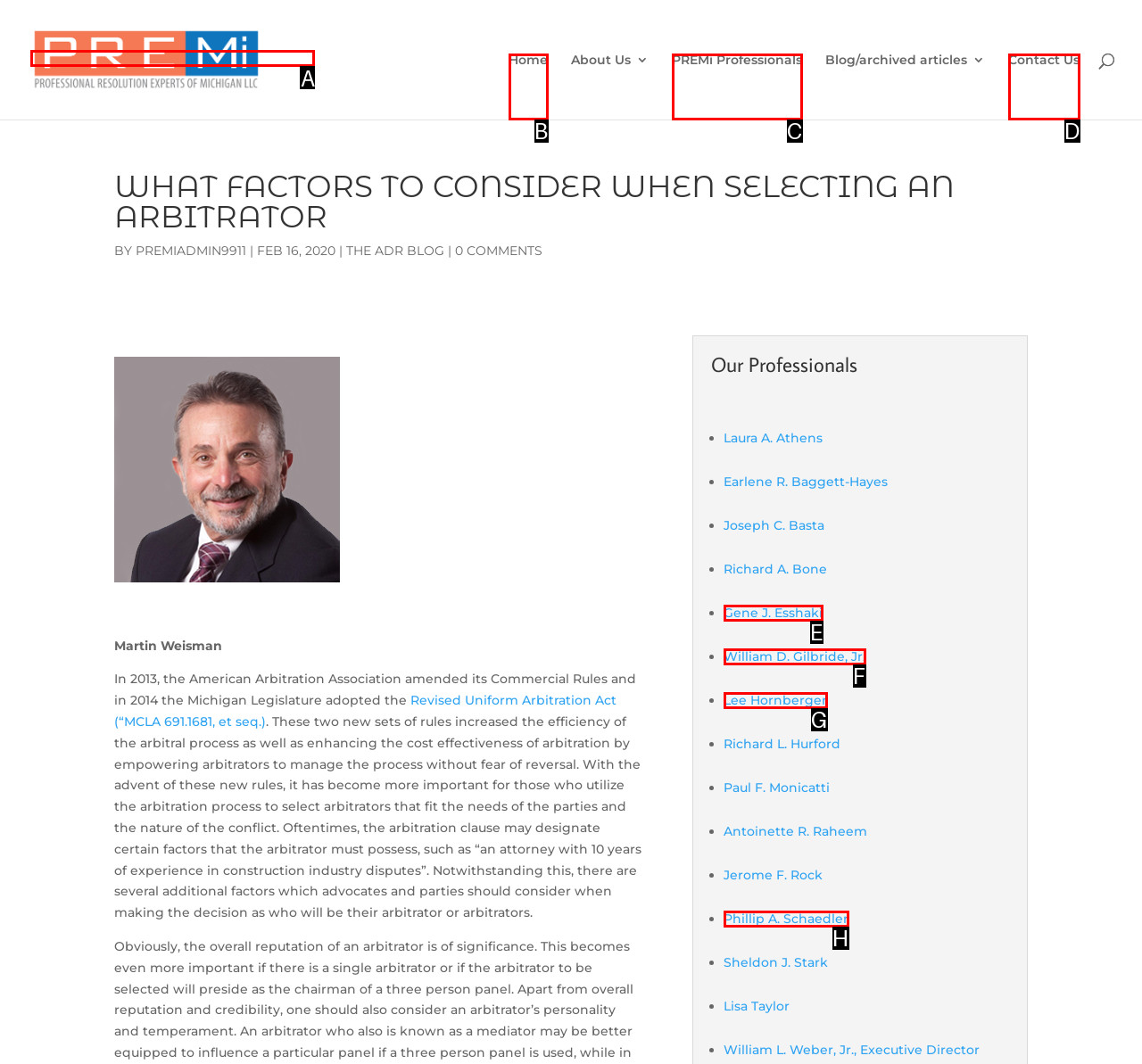Tell me which one HTML element best matches the description: William D. Gilbride, Jr.
Answer with the option's letter from the given choices directly.

F